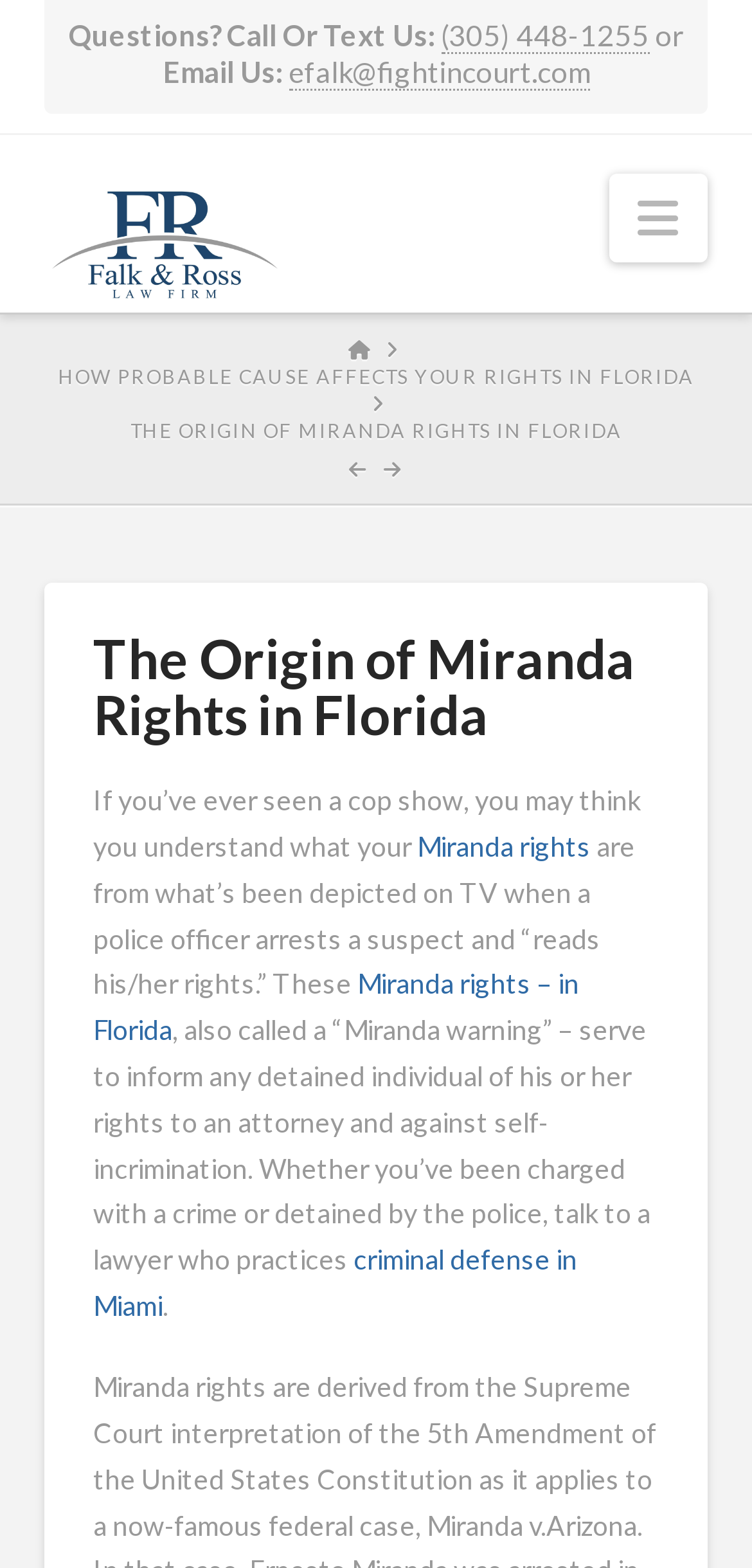Based on the description "(305) 448-1255", find the bounding box of the specified UI element.

[0.586, 0.011, 0.863, 0.034]